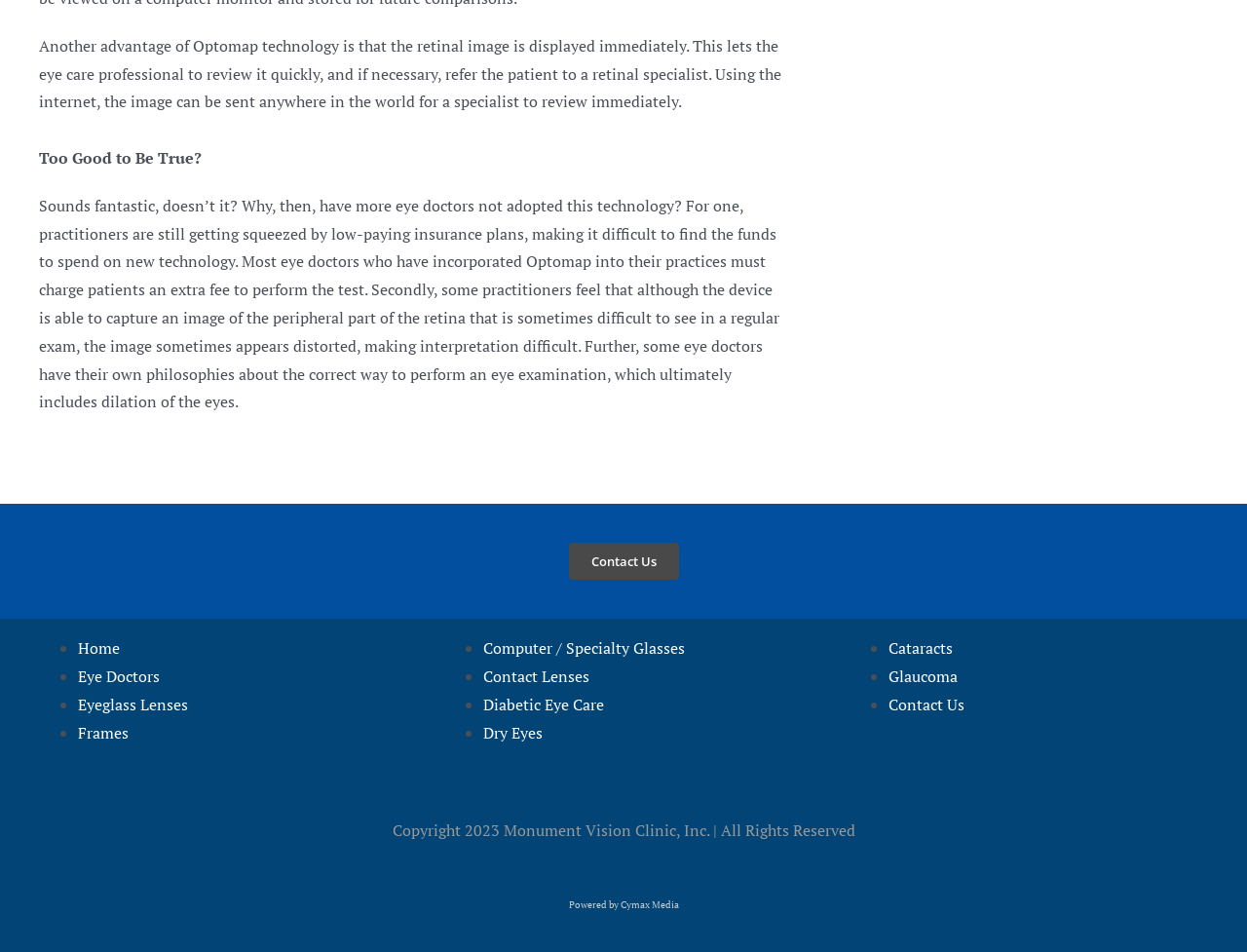Please identify the bounding box coordinates of the area I need to click to accomplish the following instruction: "Click on 'Contacto'".

None